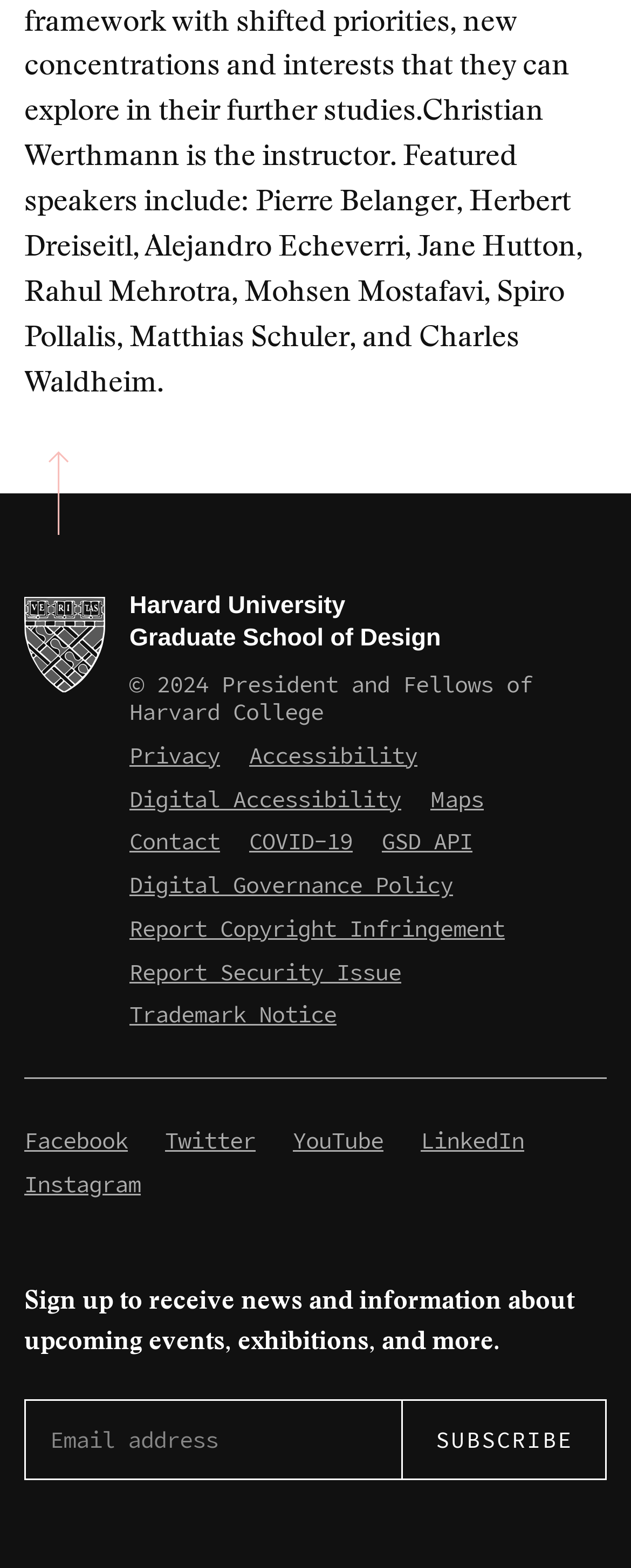Can you specify the bounding box coordinates of the area that needs to be clicked to fulfill the following instruction: "Explore A Night with Korvat auki and the Hiss Quartet"?

None